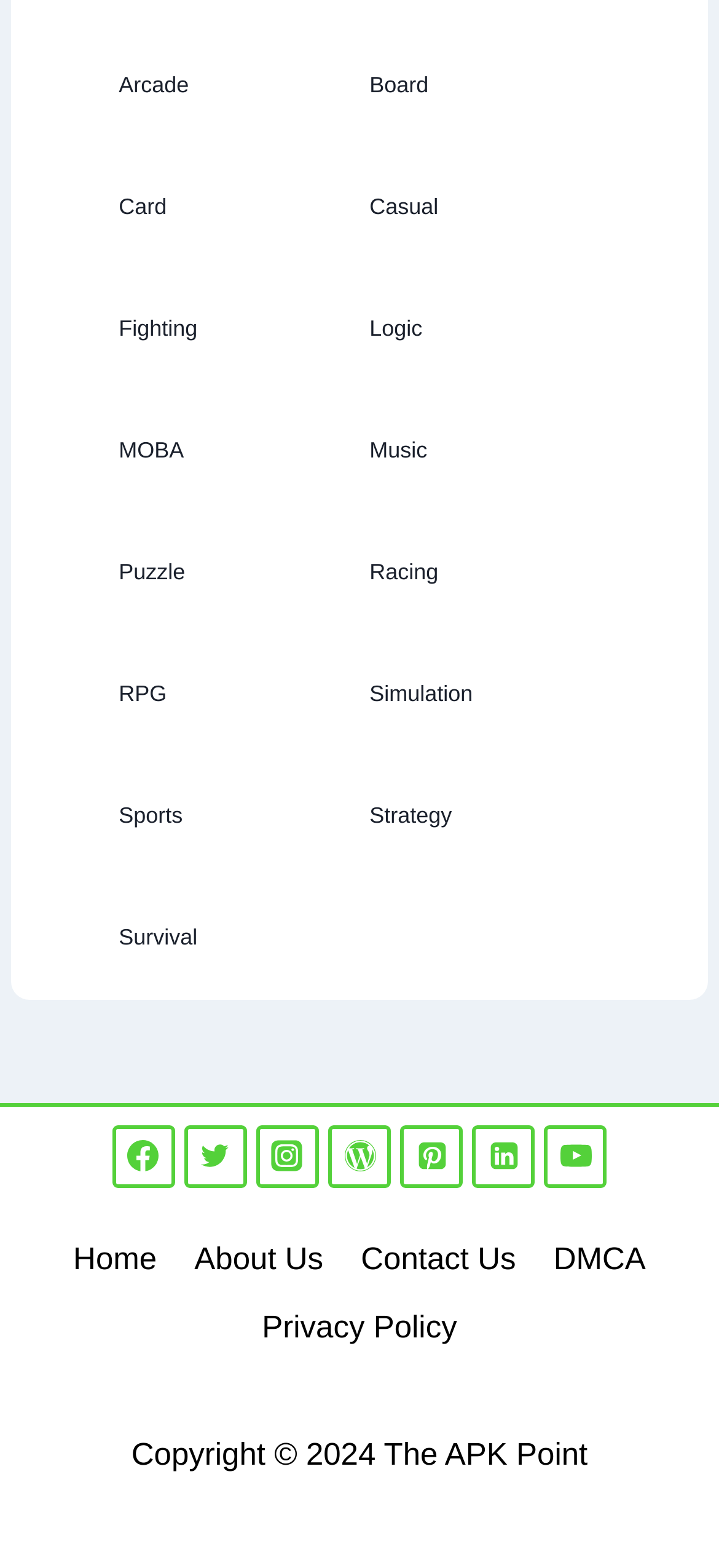How many social media links are there?
Use the information from the image to give a detailed answer to the question.

I counted the number of social media links at the bottom of the webpage, which are Facebook, Twitter, Instagram, WordPress, Pinterest, Linkedin, and YouTube.